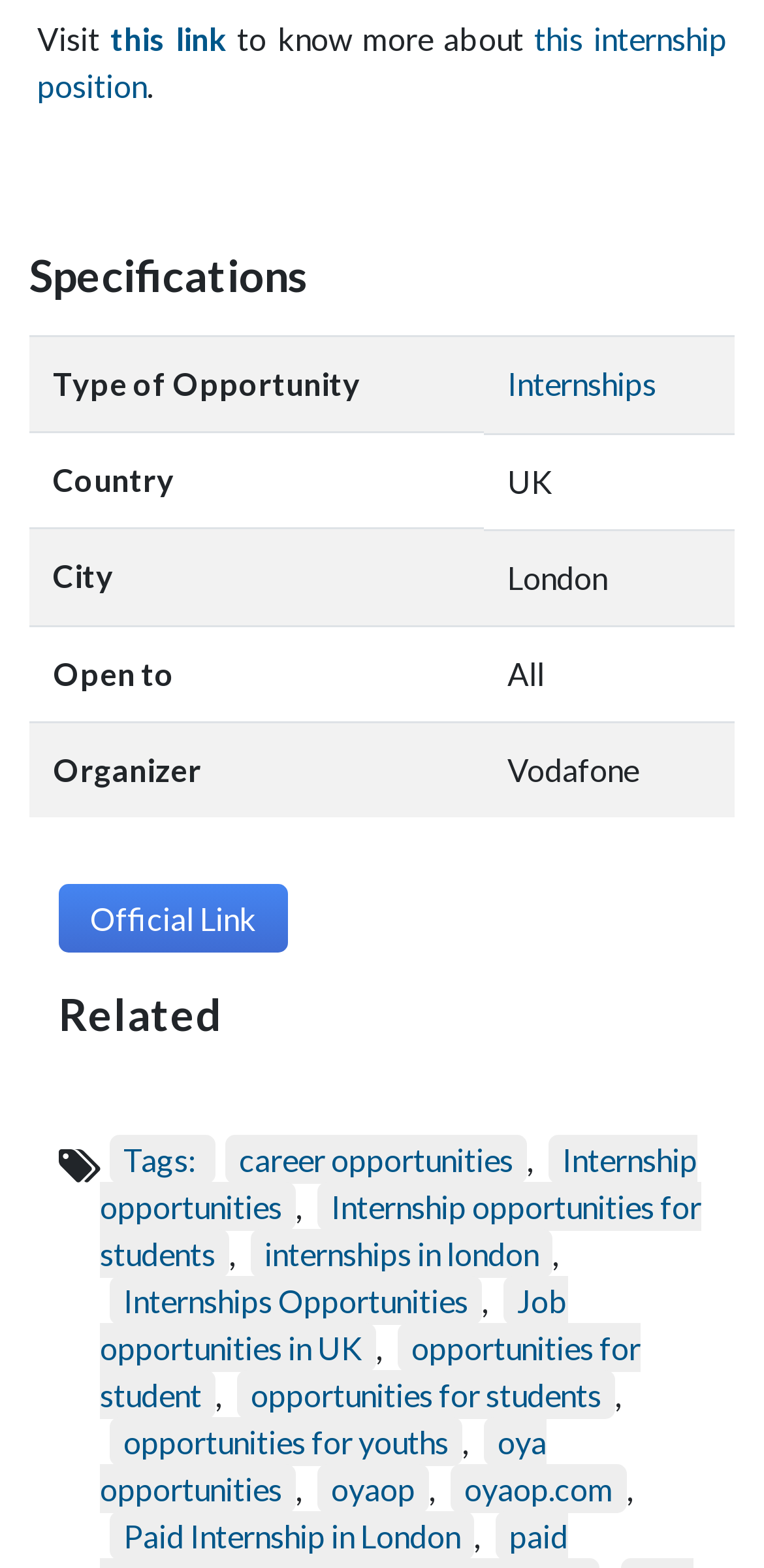Determine the bounding box coordinates of the section I need to click to execute the following instruction: "Visit the official link". Provide the coordinates as four float numbers between 0 and 1, i.e., [left, top, right, bottom].

[0.077, 0.563, 0.377, 0.607]